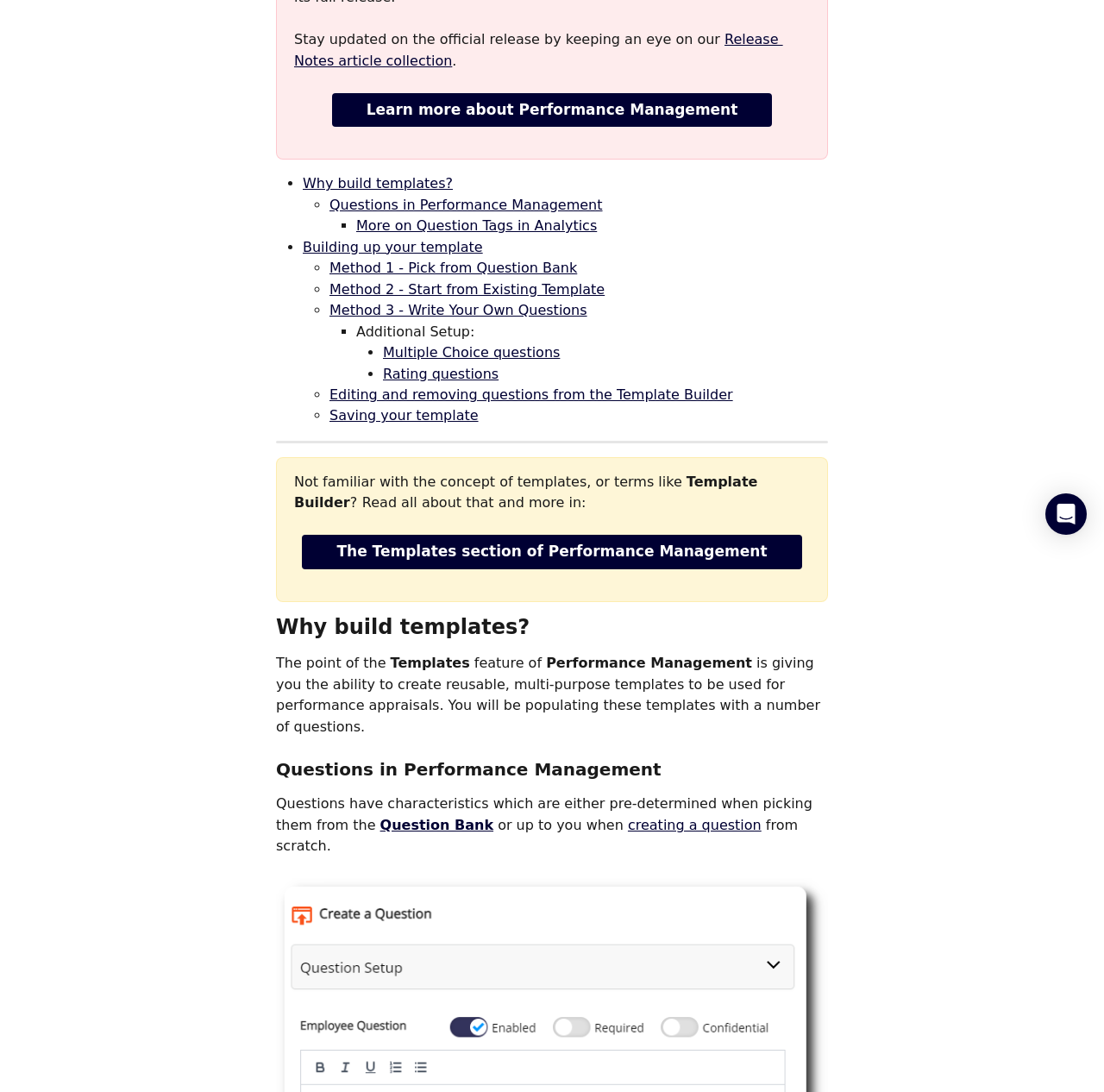Identify the bounding box of the HTML element described as: "Rating questions".

[0.347, 0.335, 0.452, 0.35]